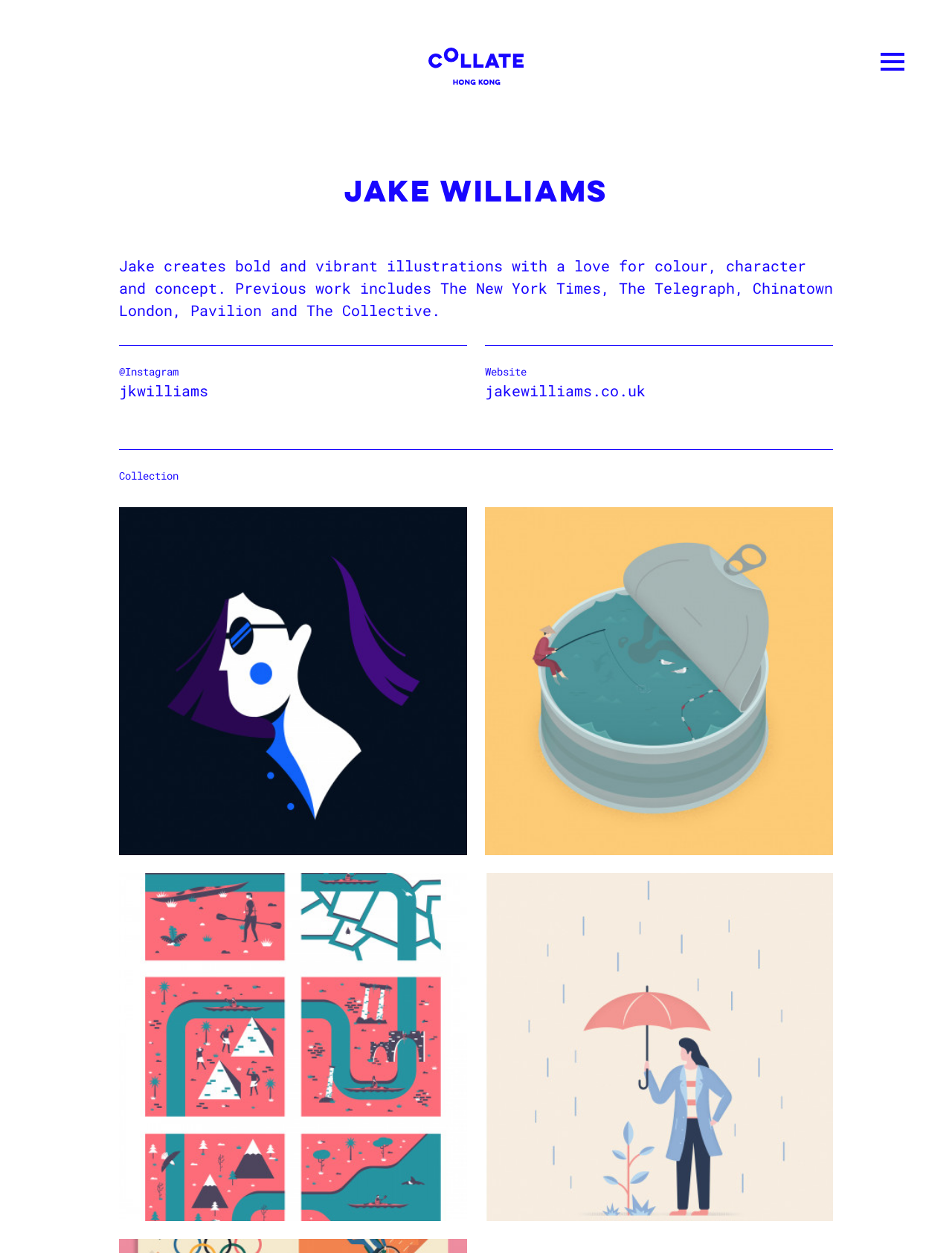What is the URL of Jake Williams' website? Examine the screenshot and reply using just one word or a brief phrase.

jakewilliams.co.uk